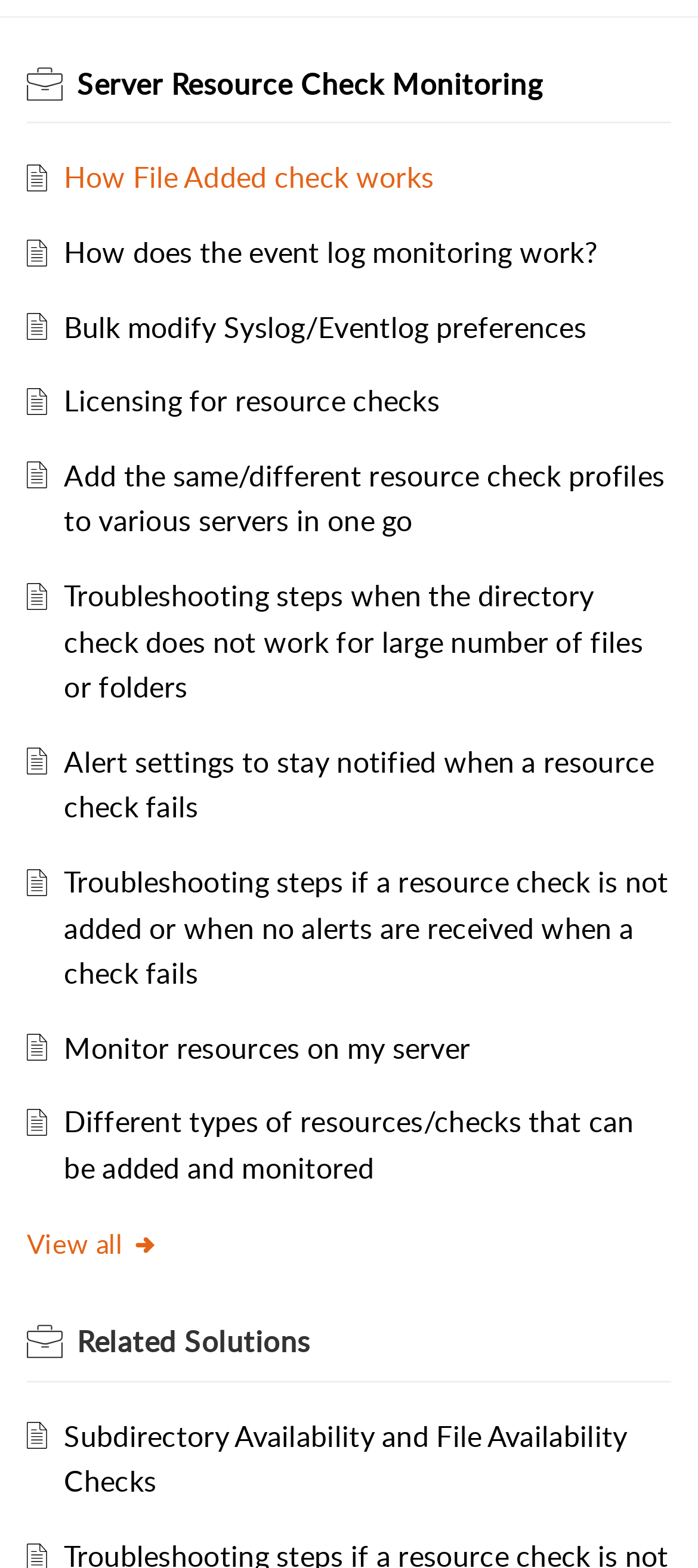What is the main topic of this webpage?
Based on the screenshot, give a detailed explanation to answer the question.

Based on the heading 'Server Resource Check Monitoring' and the links provided, it is clear that the main topic of this webpage is related to server resource checks and monitoring.